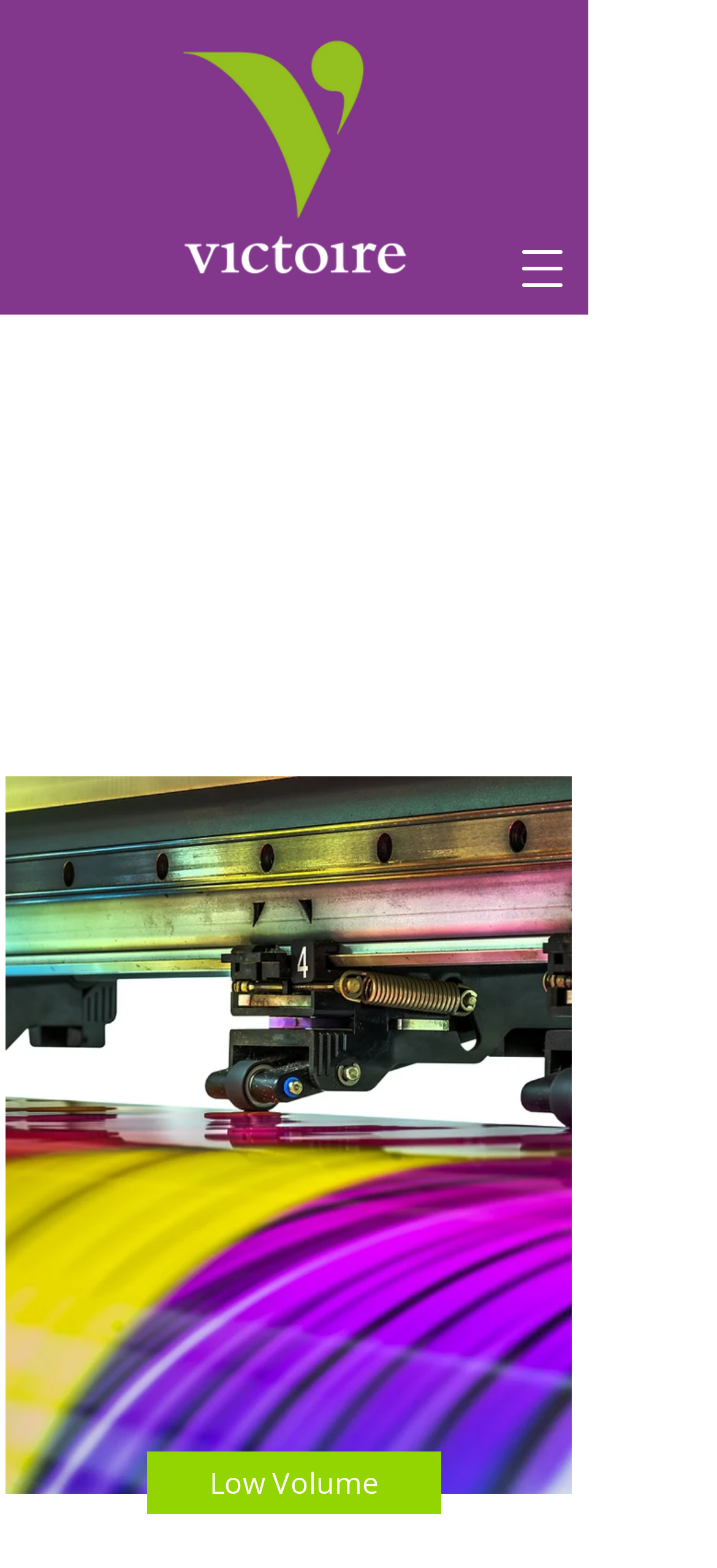Provide a single word or phrase answer to the question: 
What is the main service offered?

Commercial print services